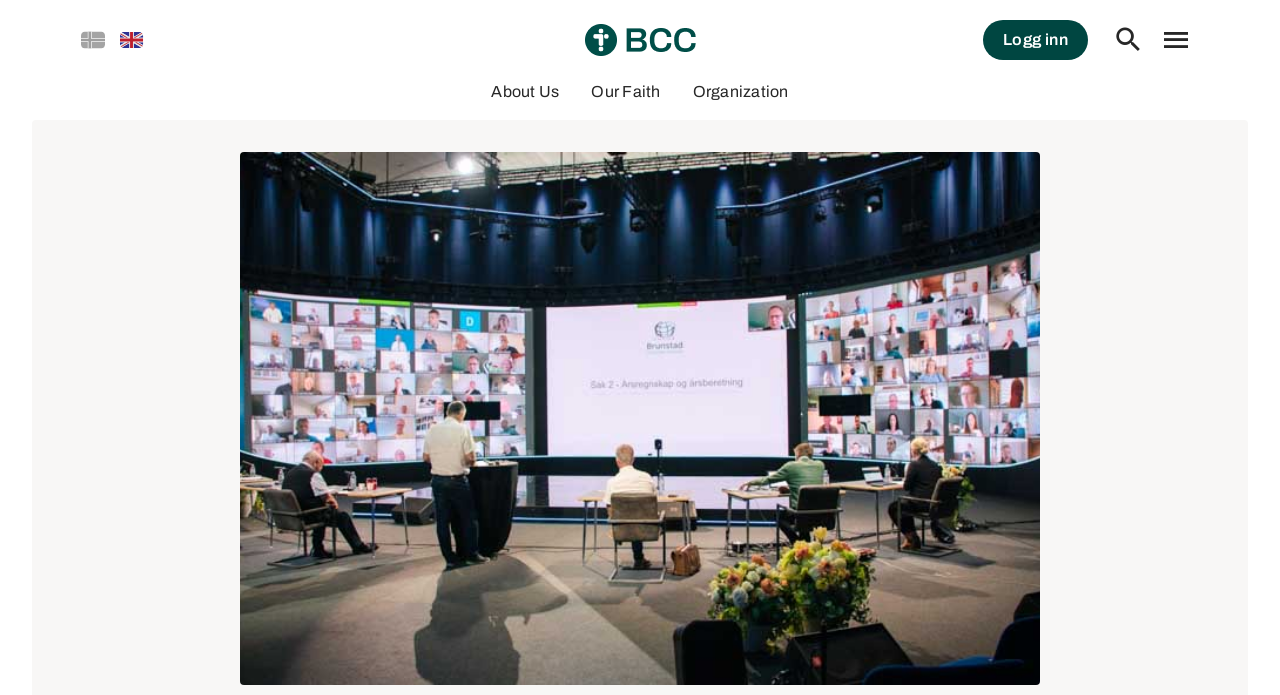Create a detailed narrative describing the layout and content of the webpage.

The webpage appears to be the homepage of Brunstad Christian Church (BCC), featuring information about their annual meeting of the assembly of representatives. 

At the top left corner, there are two language options, "Norwegian Bokmål" and "English", each accompanied by a small flag icon. 

Below the language options, a prominent heading spans across the top section of the page, containing a link with an image. 

On the top right corner, there are three elements: a "Logg inn" (login) link, a button with a search icon, and another button with a menu icon that controls the primary menu when expanded. 

The main navigation menu is located below the heading, consisting of three links: "About Us", "Our Faith", and "Organization", arranged horizontally from left to right. 

The meta description mentions that BCC's annual meeting of the assembly of representatives was held online this year, attended by 118 people from churches across the globe. However, this information is not explicitly displayed on the webpage.